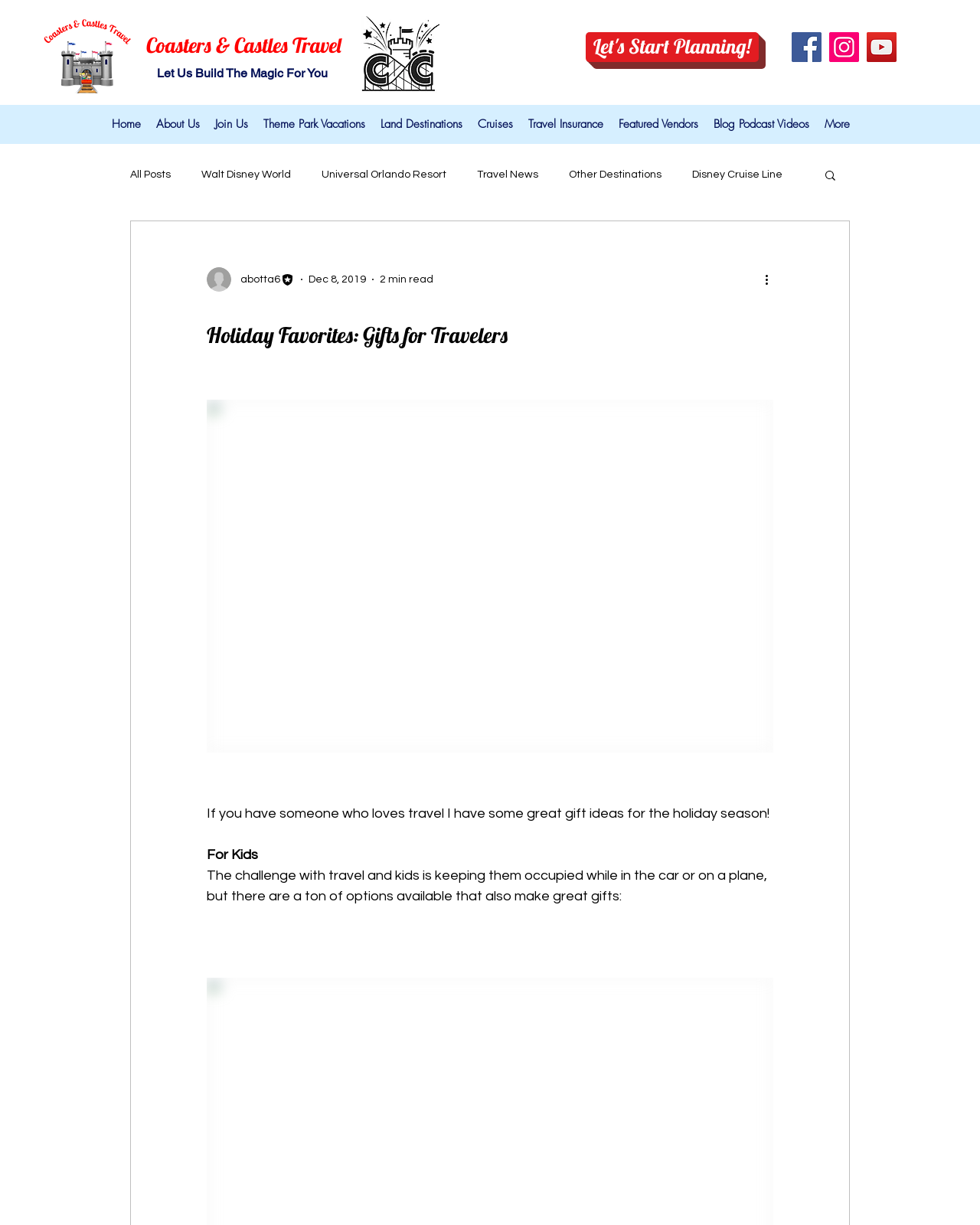What is the purpose of the 'Let's Start Planning!' button?
Can you provide an in-depth and detailed response to the question?

The 'Let's Start Planning!' button is likely a call-to-action to encourage users to start planning their trip with the help of the travel agency. It is prominently displayed on the webpage, suggesting that it is an important step in the travel planning process.